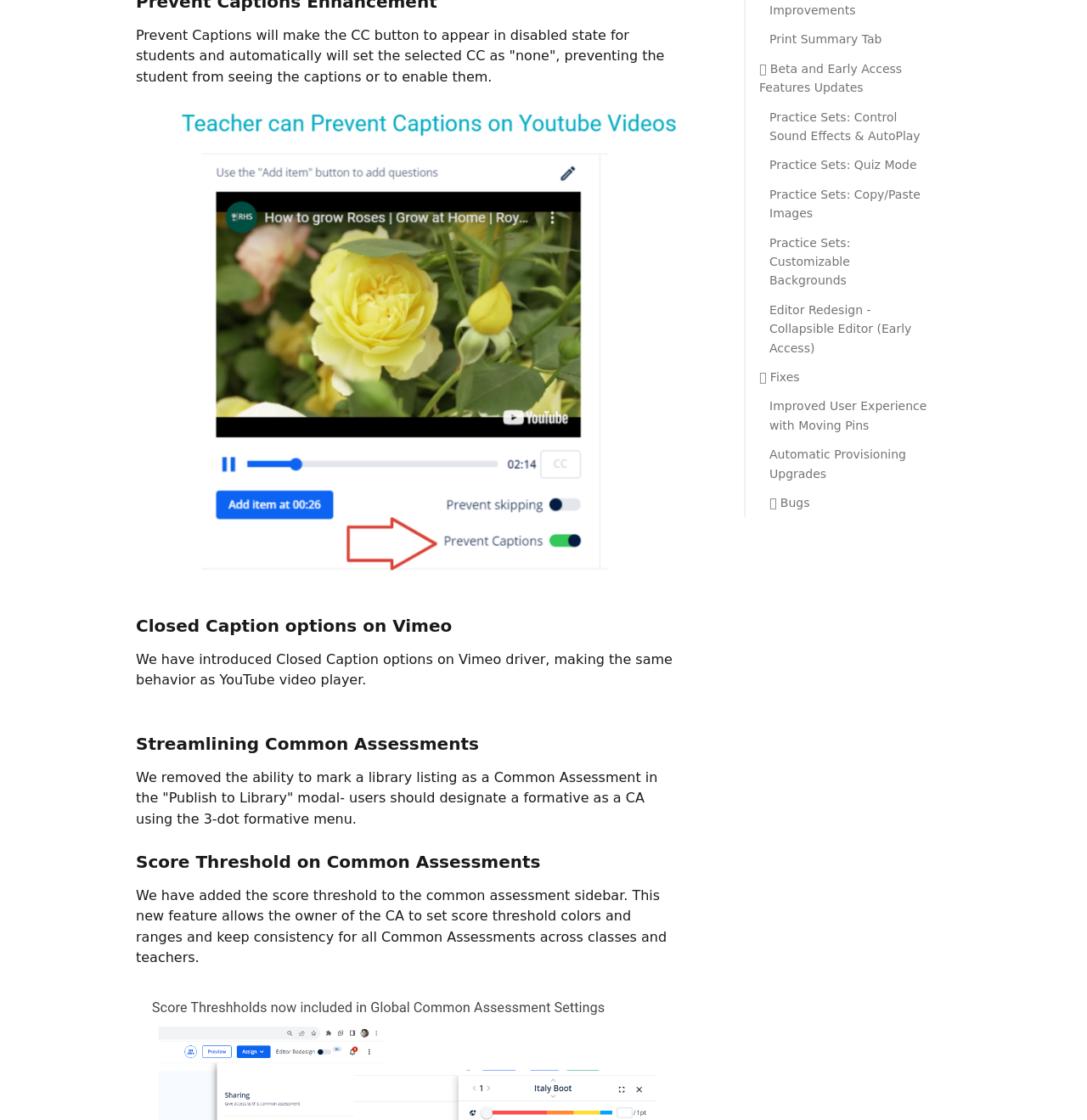Given the element description, predict the bounding box coordinates in the format (top-left x, top-left y, bottom-right x, bottom-right y), using floating point numbers between 0 and 1: Print Summary Tab

[0.708, 0.027, 0.853, 0.044]